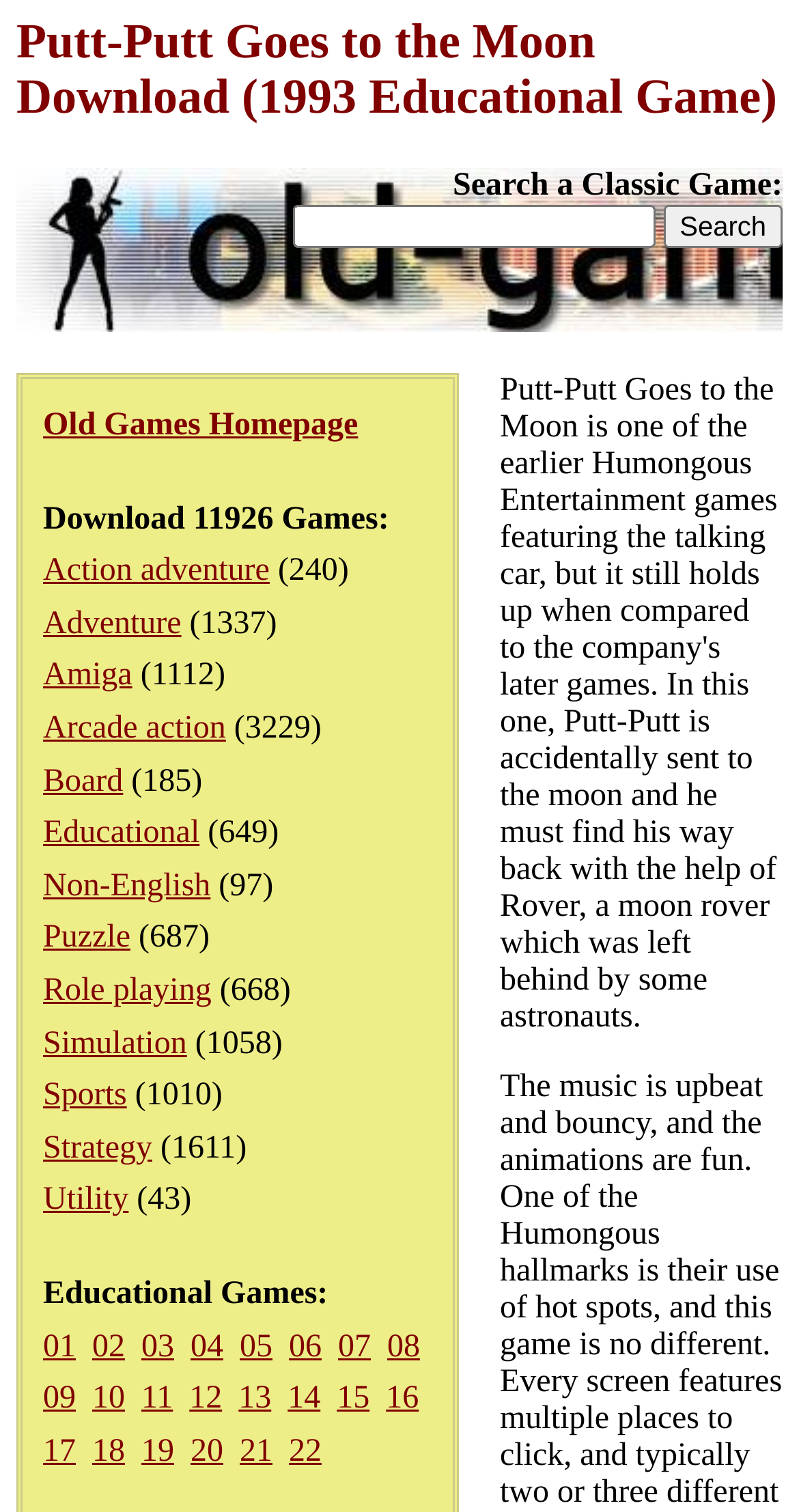Please identify the bounding box coordinates of the clickable region that I should interact with to perform the following instruction: "Learn about Pest Control Expertise". The coordinates should be expressed as four float numbers between 0 and 1, i.e., [left, top, right, bottom].

None